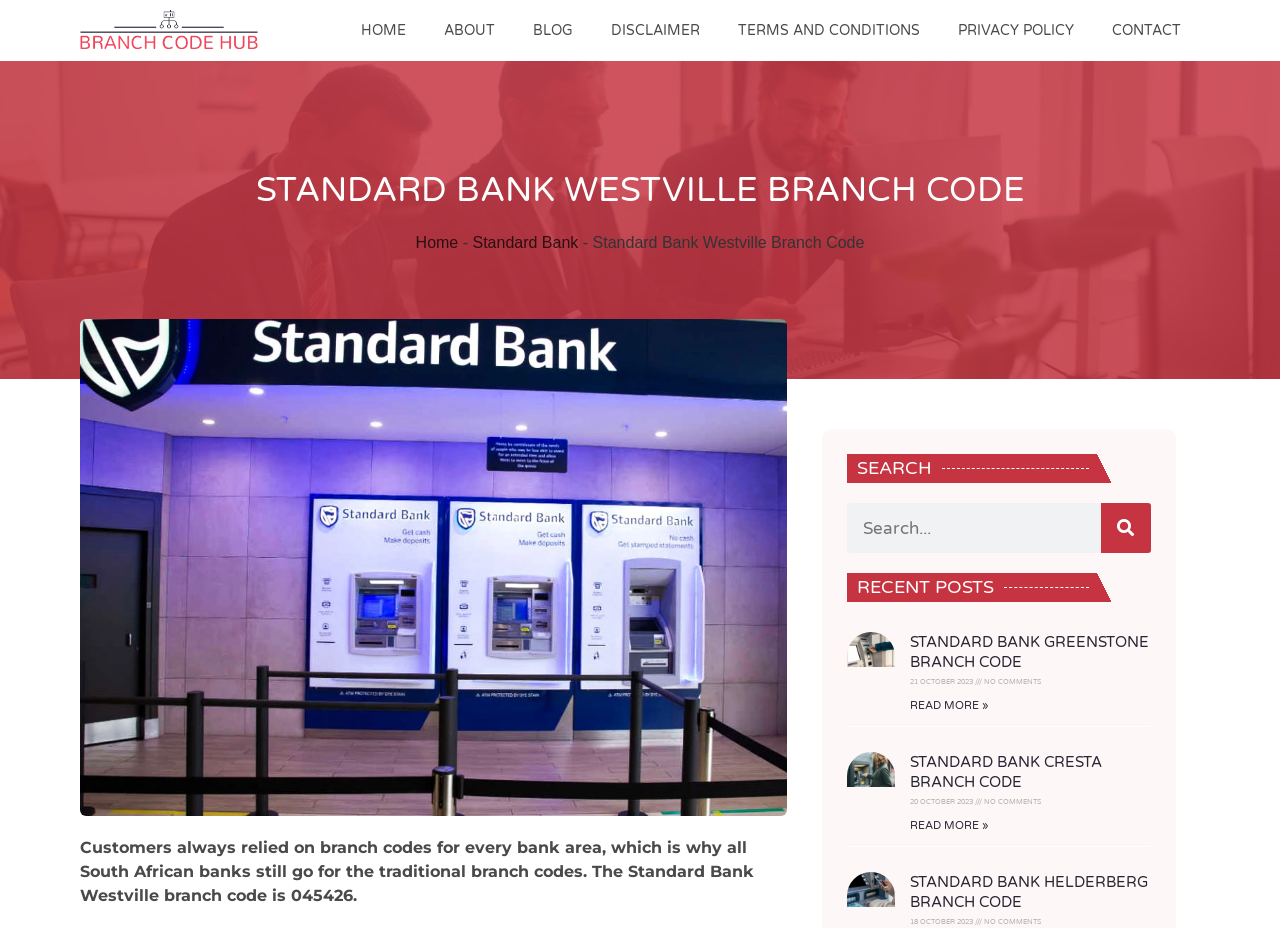Determine the bounding box coordinates of the section to be clicked to follow the instruction: "Click the CONTACT link". The coordinates should be given as four float numbers between 0 and 1, formatted as [left, top, right, bottom].

[0.854, 0.011, 0.937, 0.055]